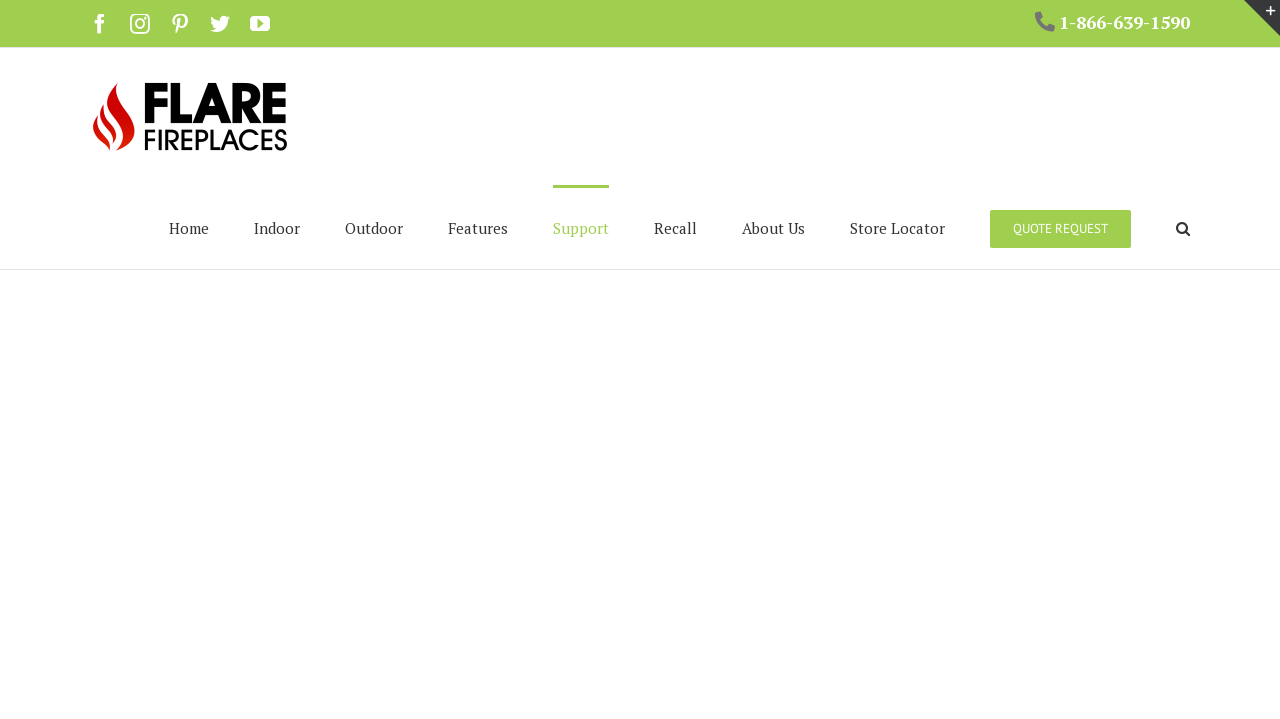How many social media links are present?
Using the image as a reference, give a one-word or short phrase answer.

5